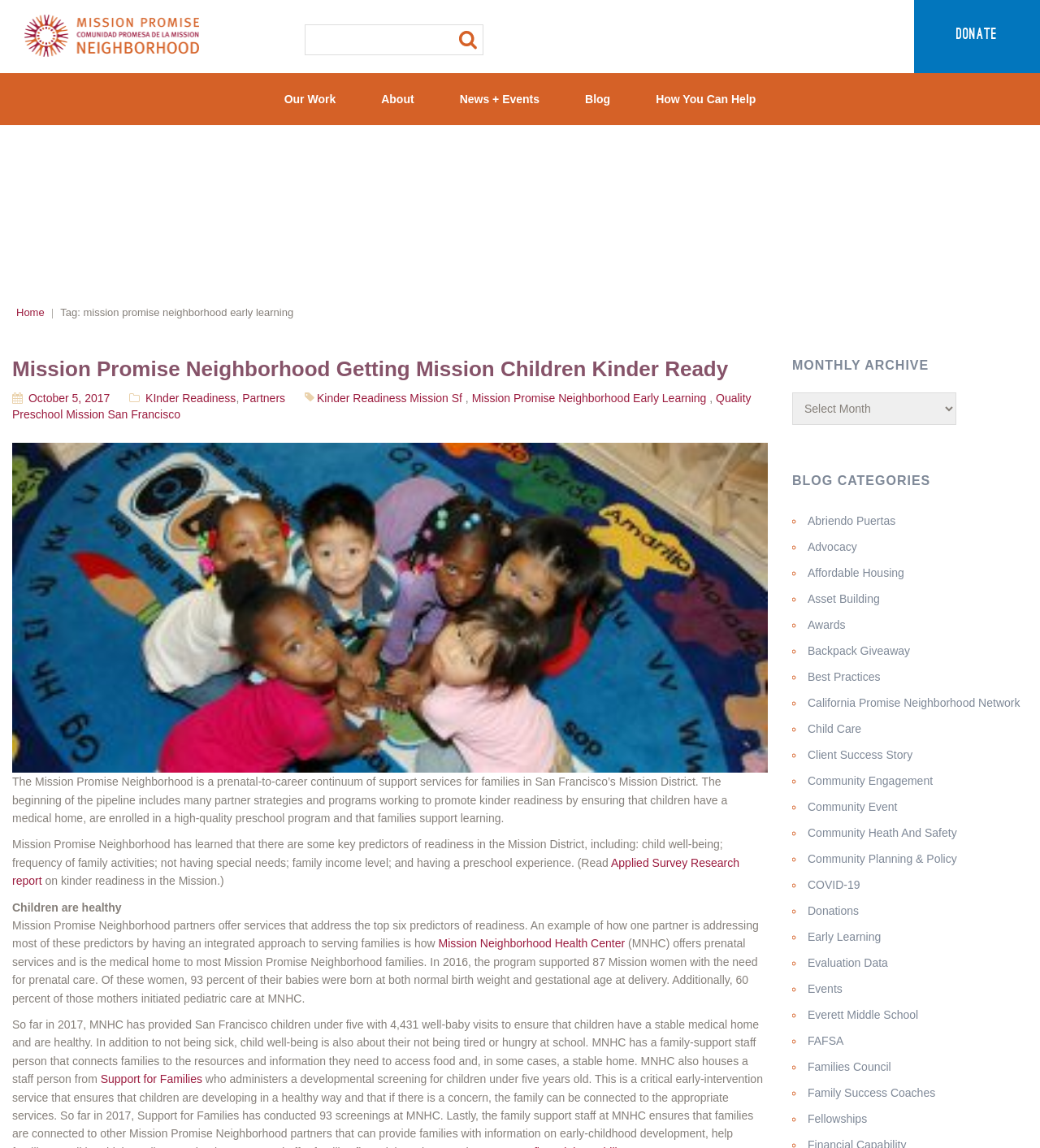Determine the bounding box coordinates for the clickable element to execute this instruction: "Learn about Kinder Readiness". Provide the coordinates as four float numbers between 0 and 1, i.e., [left, top, right, bottom].

[0.14, 0.341, 0.227, 0.353]